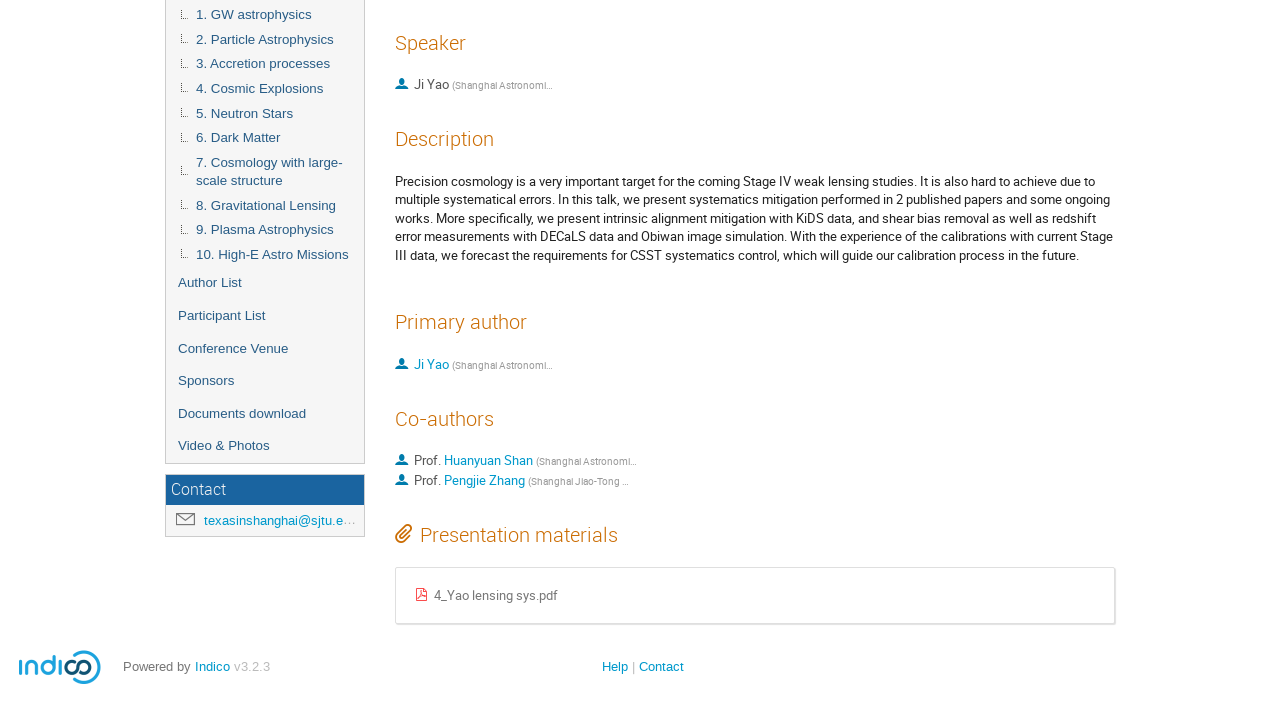Determine the bounding box coordinates of the UI element described below. Use the format (top-left x, top-left y, bottom-right x, bottom-right y) with floating point numbers between 0 and 1: Video & Photos

[0.13, 0.606, 0.284, 0.652]